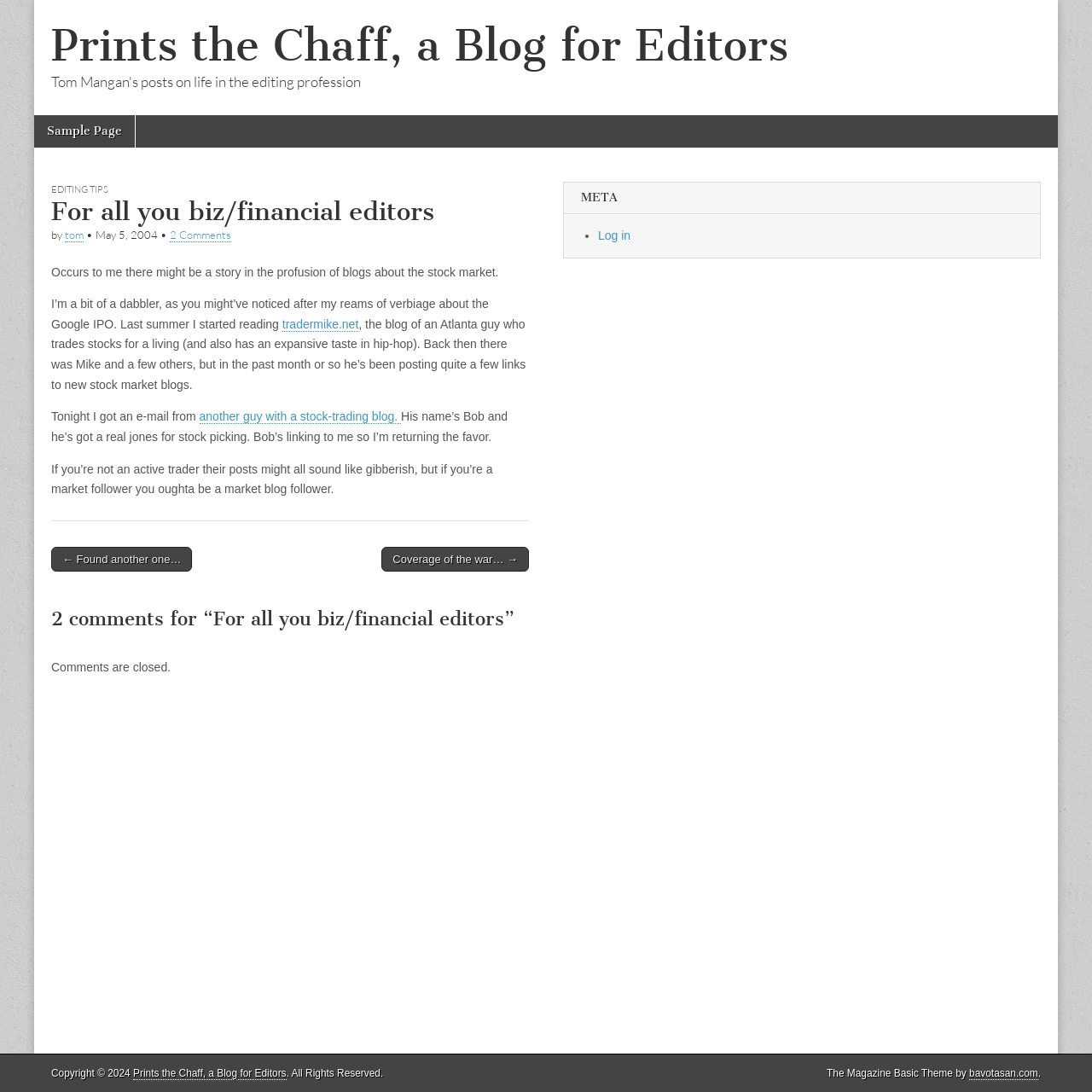Please provide the bounding box coordinate of the region that matches the element description: Editing tips. Coordinates should be in the format (top-left x, top-left y, bottom-right x, bottom-right y) and all values should be between 0 and 1.

[0.047, 0.168, 0.099, 0.179]